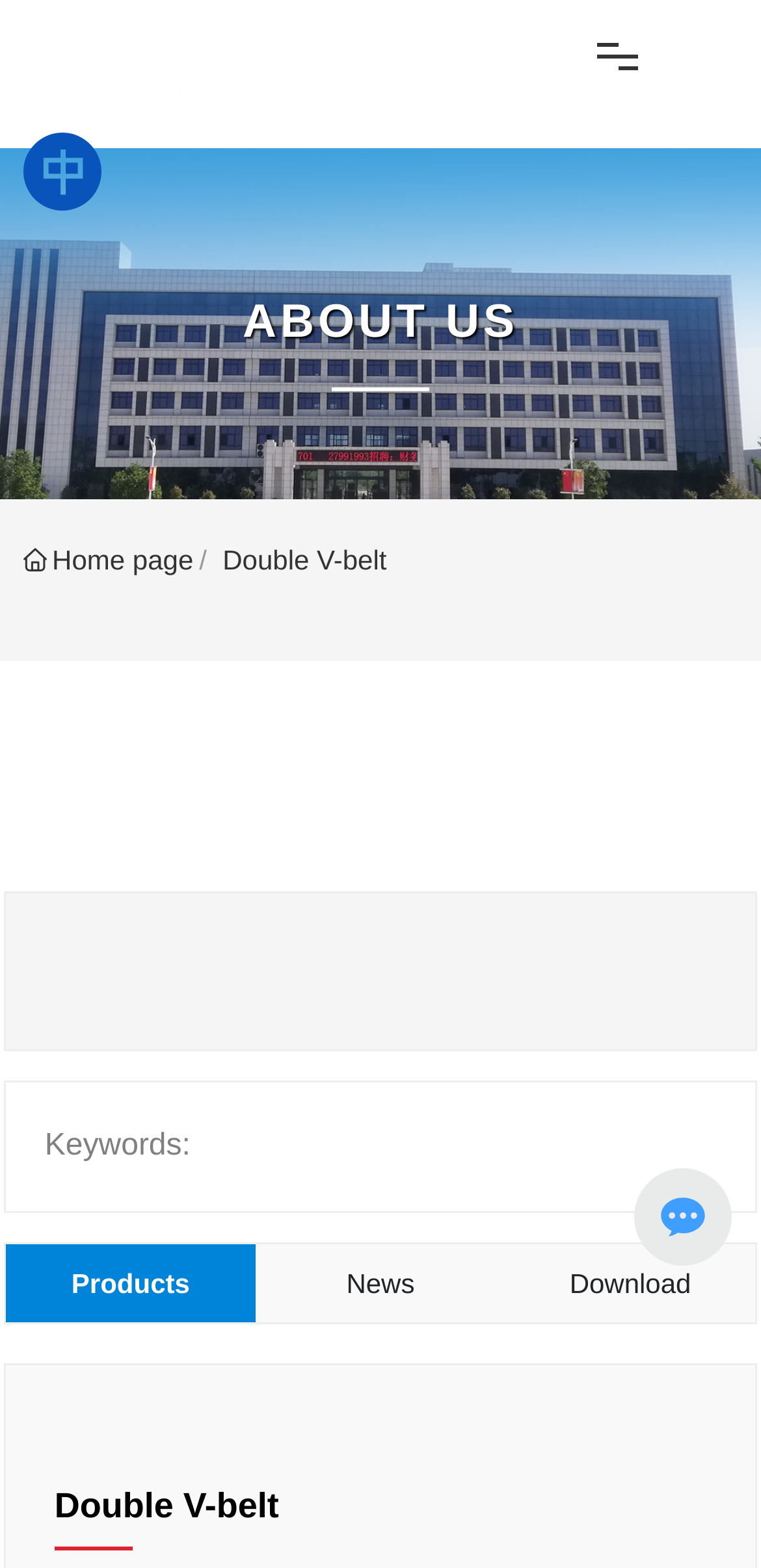Could you determine the bounding box coordinates of the clickable element to complete the instruction: "view products"? Provide the coordinates as four float numbers between 0 and 1, i.e., [left, top, right, bottom].

[0.038, 0.21, 0.962, 0.285]